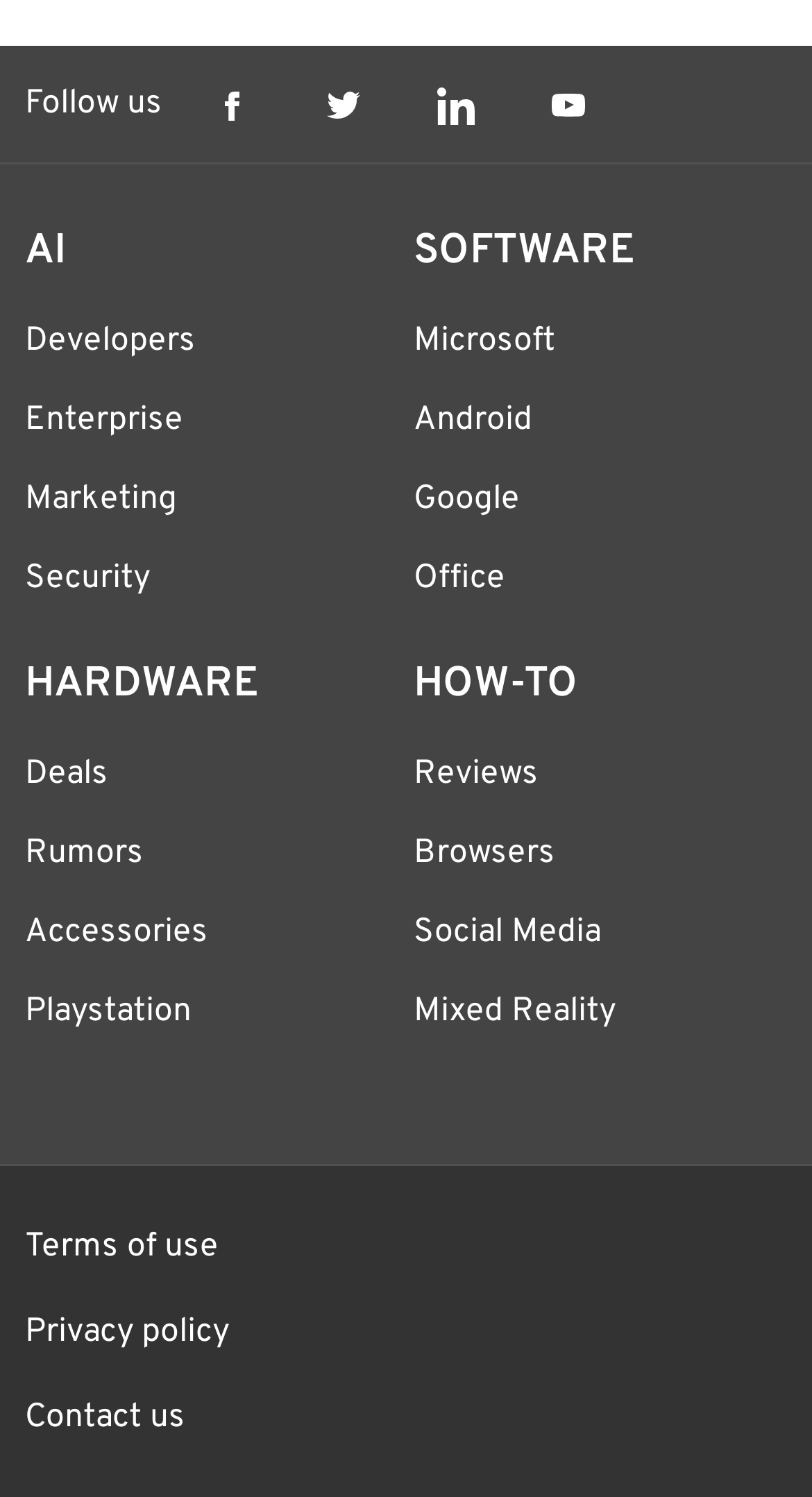How many categories are listed under SOFTWARE?
Using the visual information, answer the question in a single word or phrase.

4